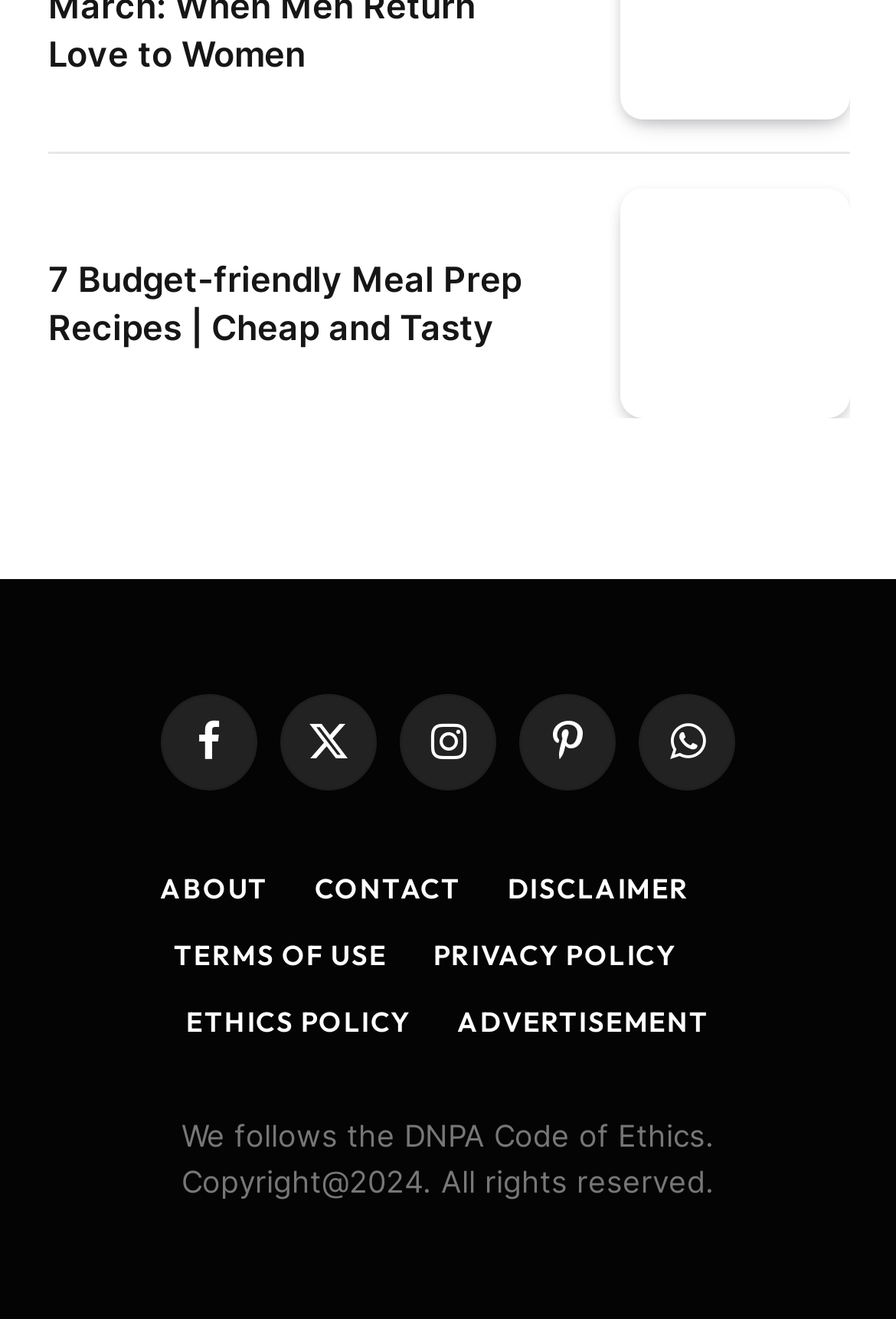Please identify the bounding box coordinates of the area I need to click to accomplish the following instruction: "Go to CONTACT page".

[0.351, 0.661, 0.515, 0.687]